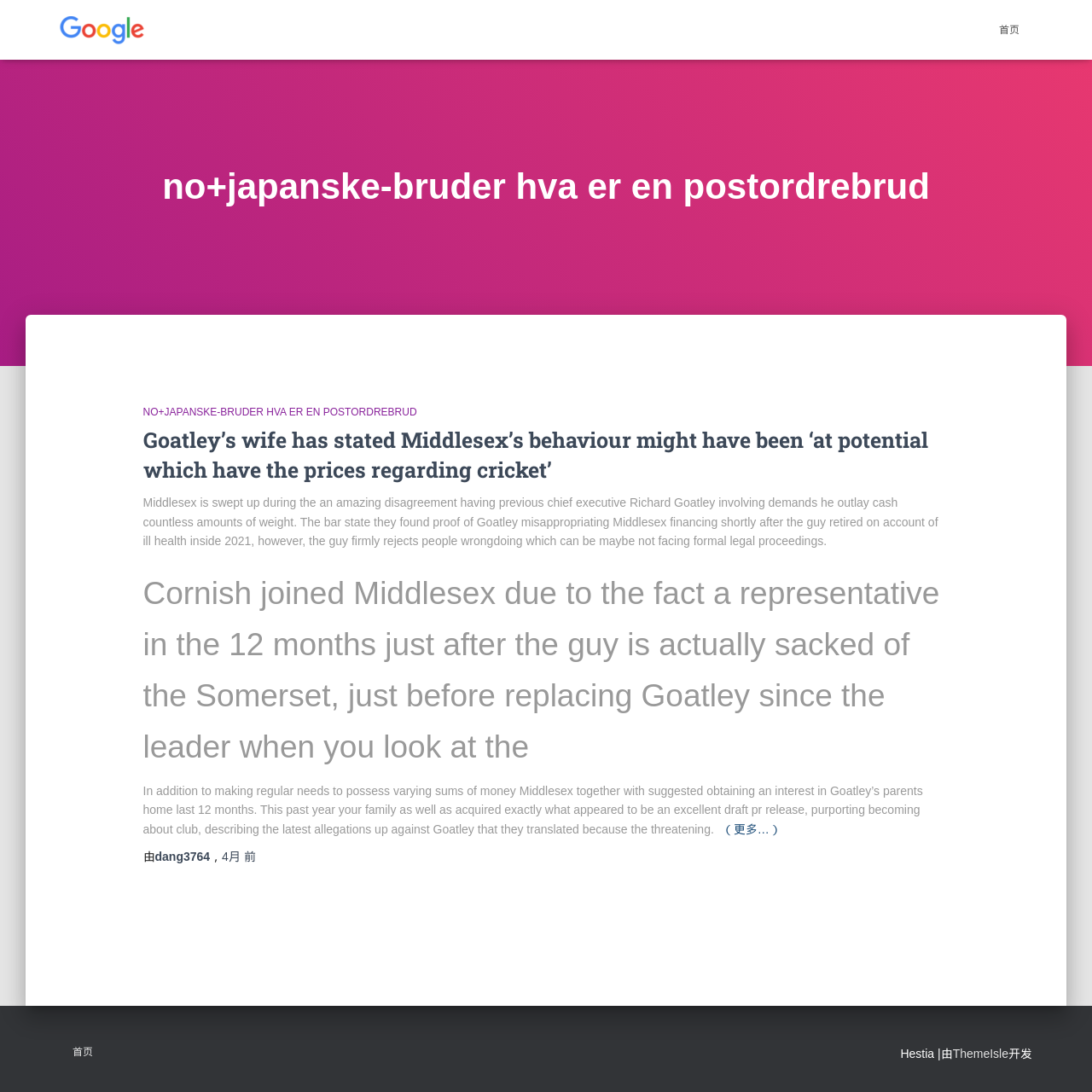Could you find the bounding box coordinates of the clickable area to complete this instruction: "visit the website of dang3764"?

[0.142, 0.779, 0.192, 0.791]